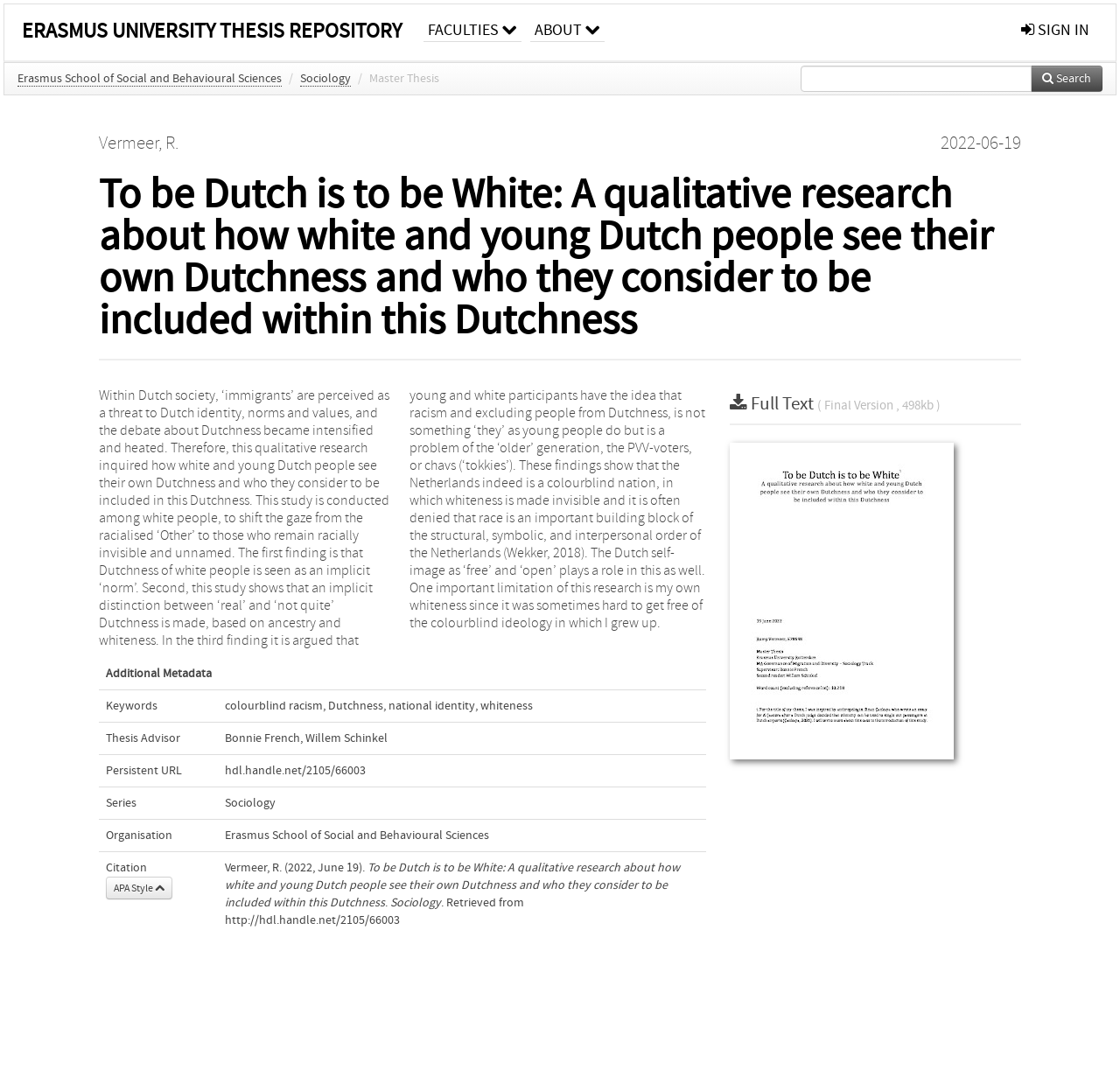Provide the bounding box coordinates of the HTML element this sentence describes: "Erasmus University Thesis Repository". The bounding box coordinates consist of four float numbers between 0 and 1, i.e., [left, top, right, bottom].

[0.004, 0.004, 0.374, 0.056]